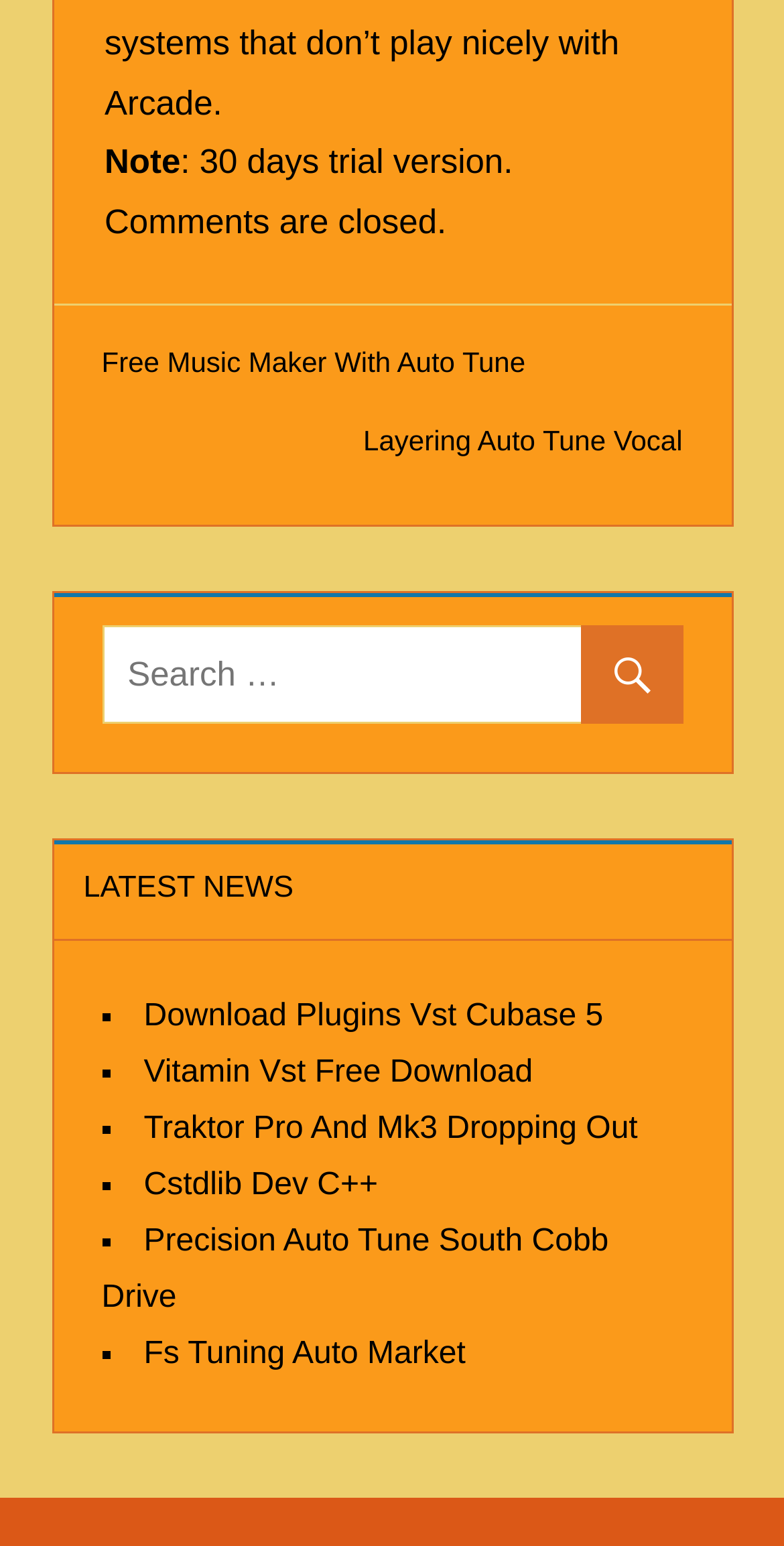How many news items are listed under LATEST NEWS?
Based on the screenshot, provide a one-word or short-phrase response.

6